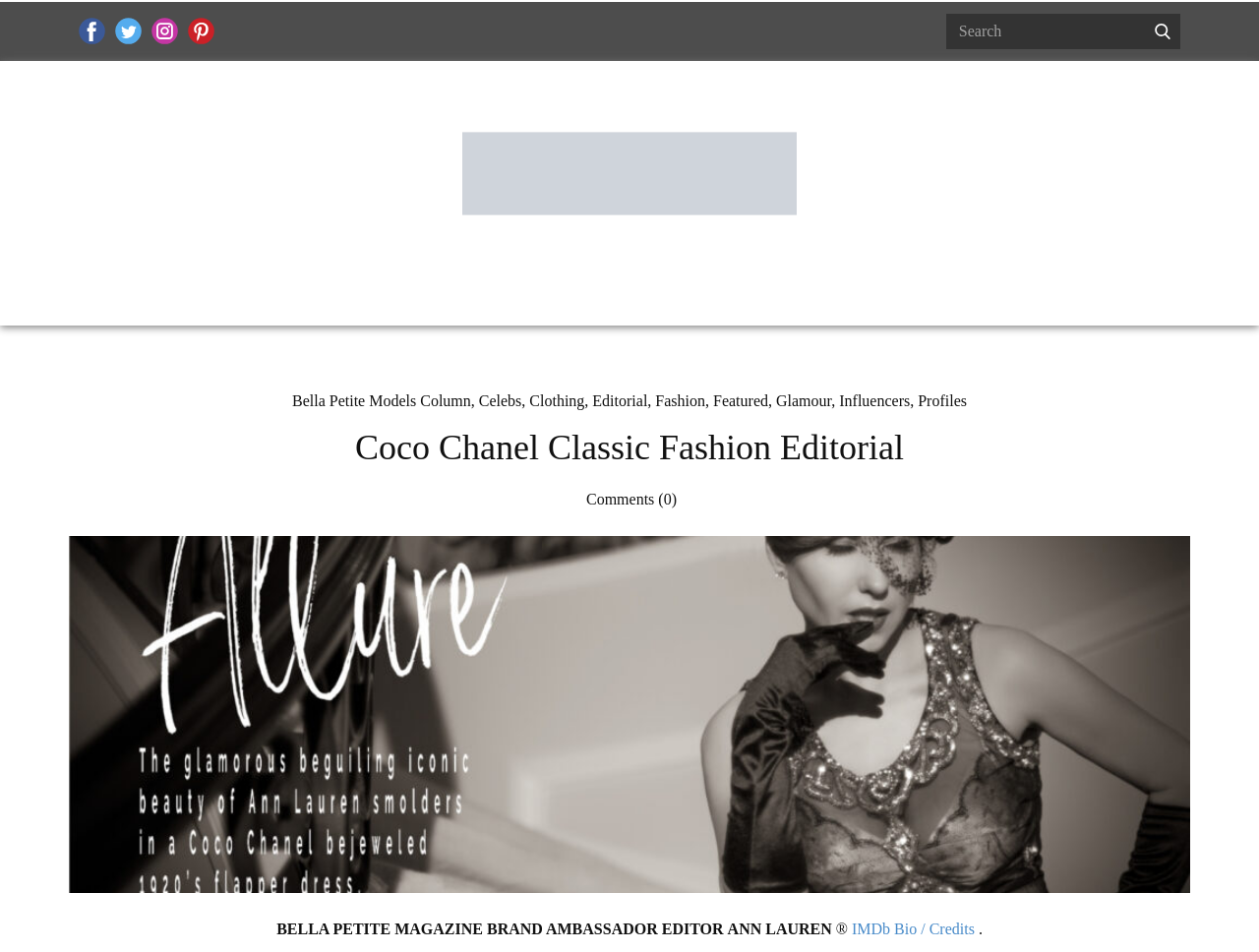Extract the bounding box coordinates of the UI element described: "Editorial". Provide the coordinates in the format [left, top, right, bottom] with values ranging from 0 to 1.

[0.471, 0.412, 0.514, 0.429]